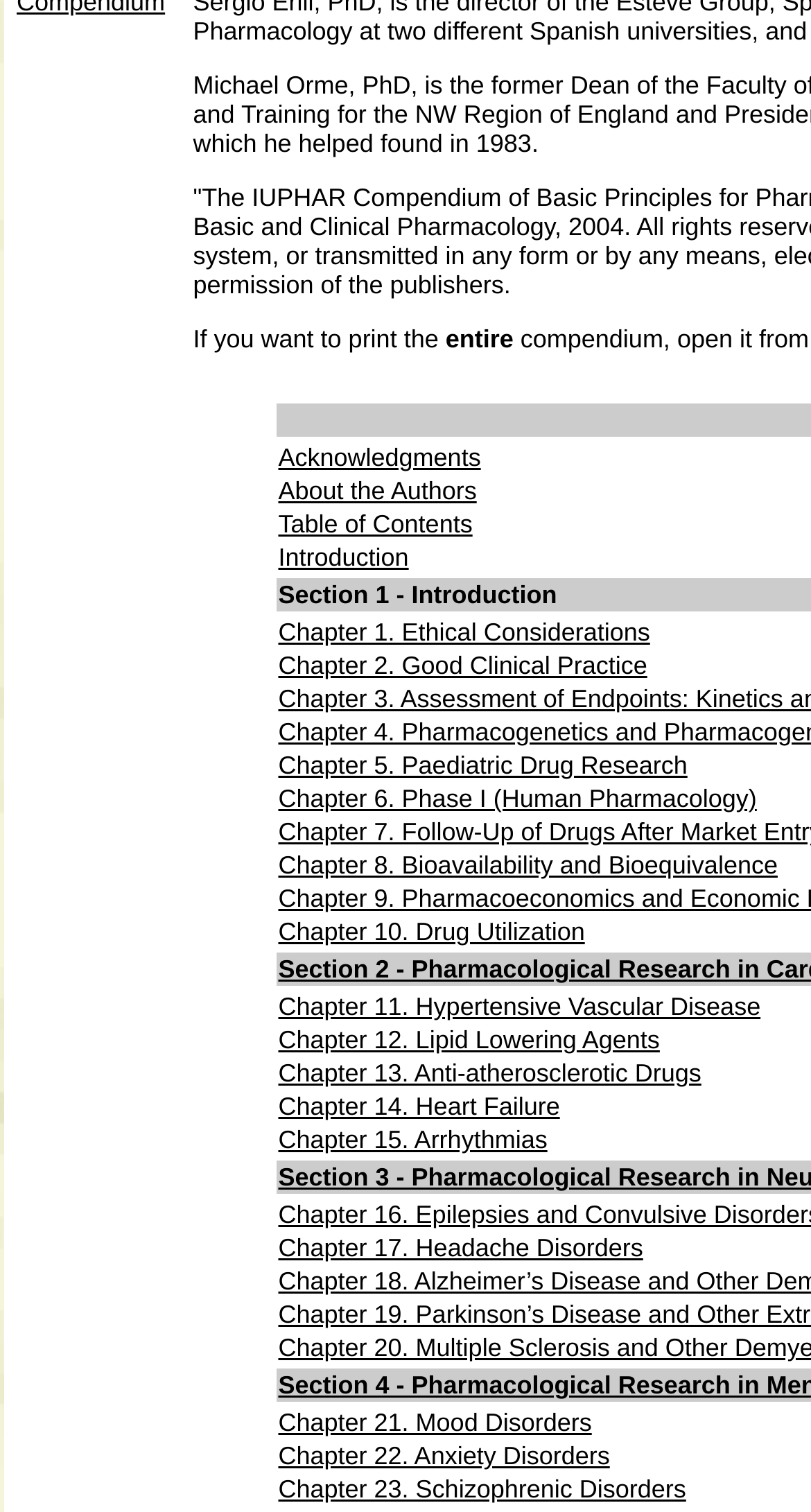Identify the bounding box for the given UI element using the description provided. Coordinates should be in the format (top-left x, top-left y, bottom-right x, bottom-right y) and must be between 0 and 1. Here is the description: Table of Contents

[0.343, 0.337, 0.583, 0.356]